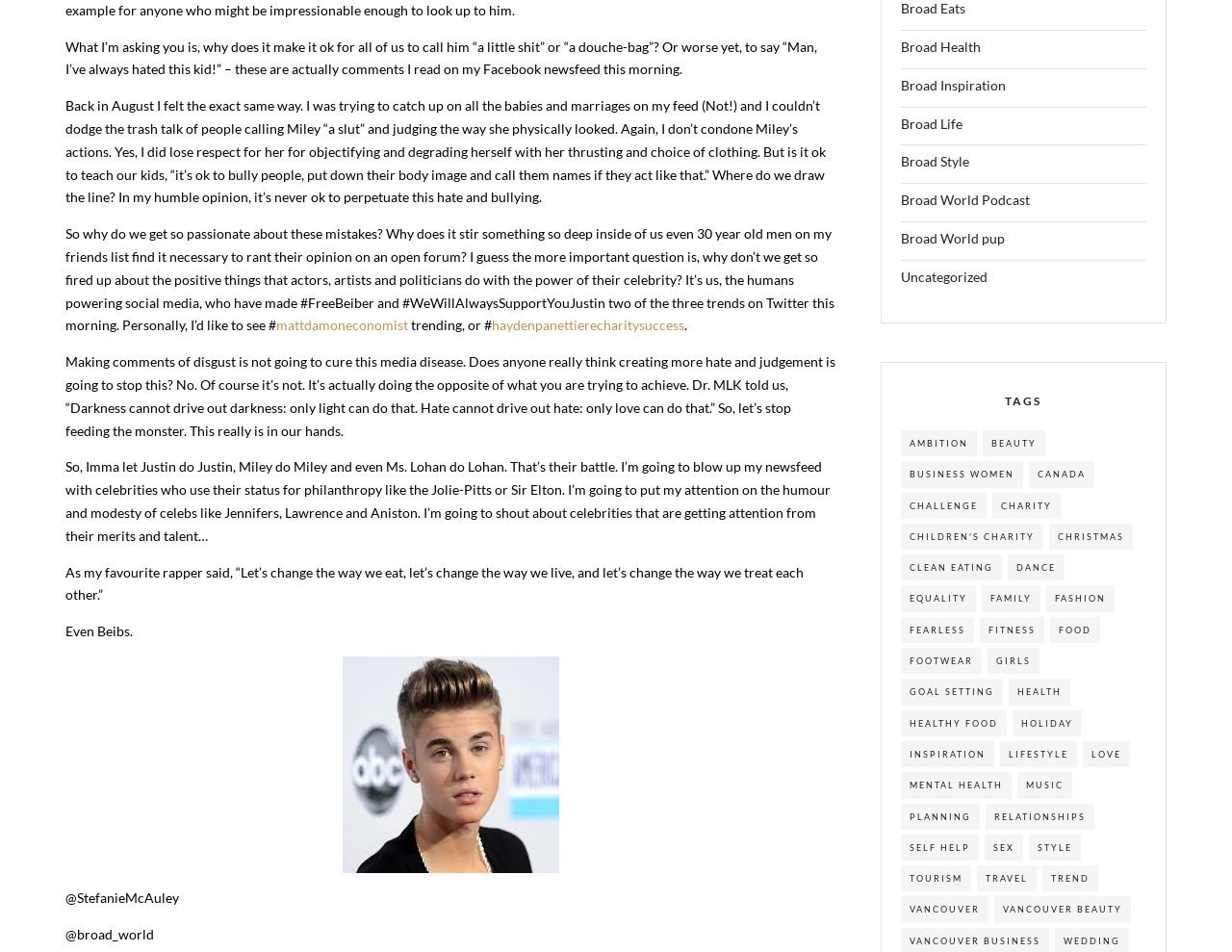Please identify the bounding box coordinates of the element's region that needs to be clicked to fulfill the following instruction: "Click on the link to read about mattdamoneconomist". The bounding box coordinates should consist of four float numbers between 0 and 1, i.e., [left, top, right, bottom].

[0.224, 0.333, 0.331, 0.35]